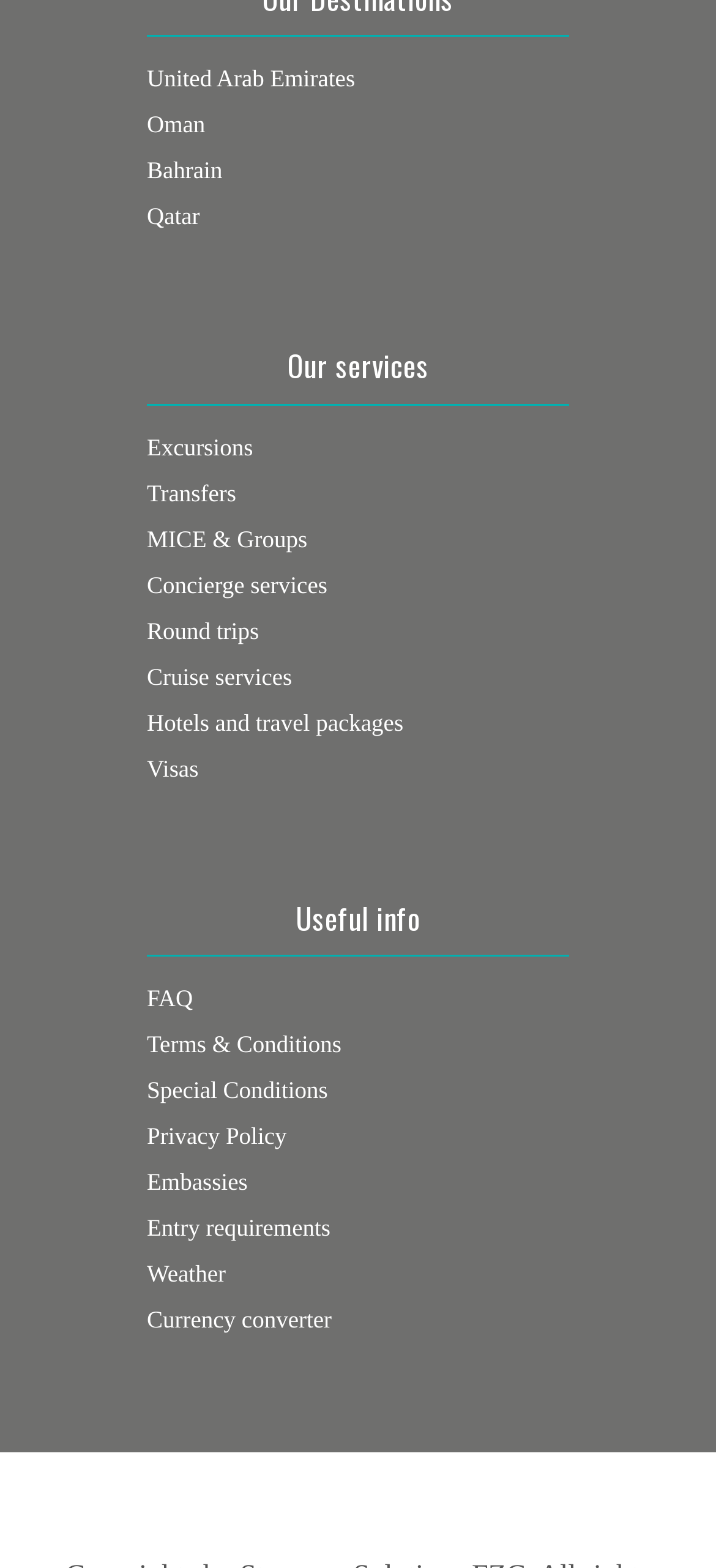Provide a one-word or short-phrase answer to the question:
What is the second useful info link?

Terms & Conditions